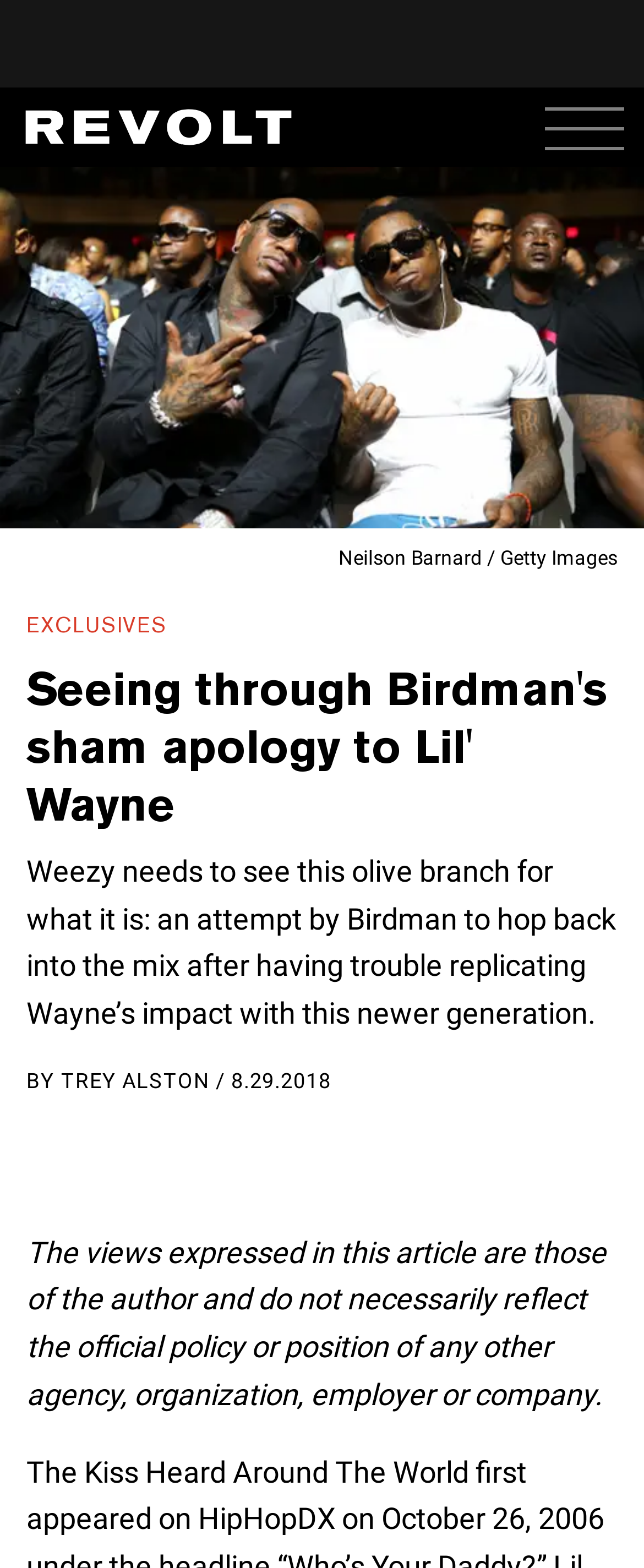Can you look at the image and give a comprehensive answer to the question:
What is the image above the article about?

I found the description of the image by looking at the OCR text of the image element, which is 'Birdman and Lil Wayne', indicating that the image is about Birdman and Lil Wayne.